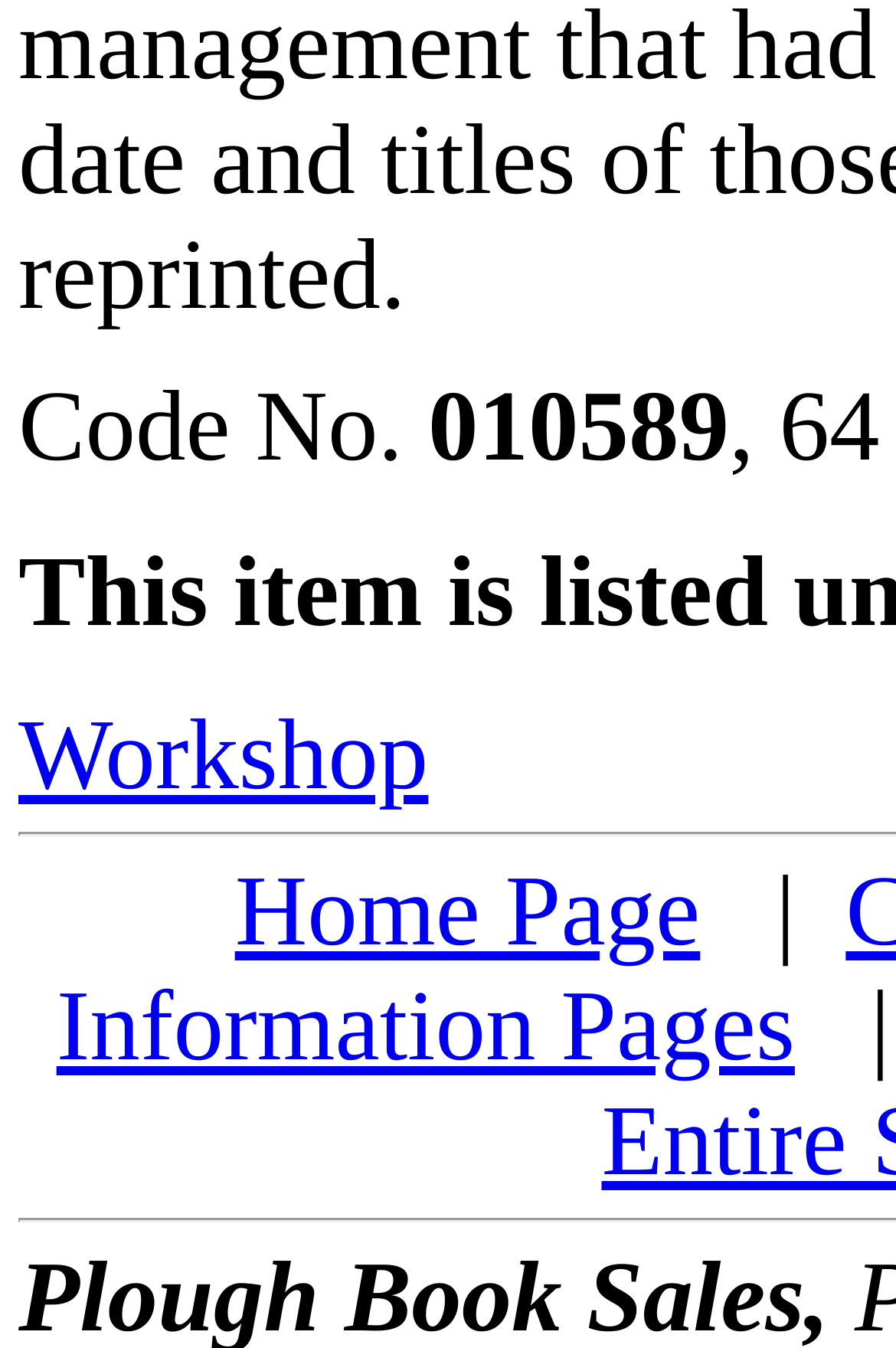Respond to the following question using a concise word or phrase: 
How many links are there on the webpage?

3